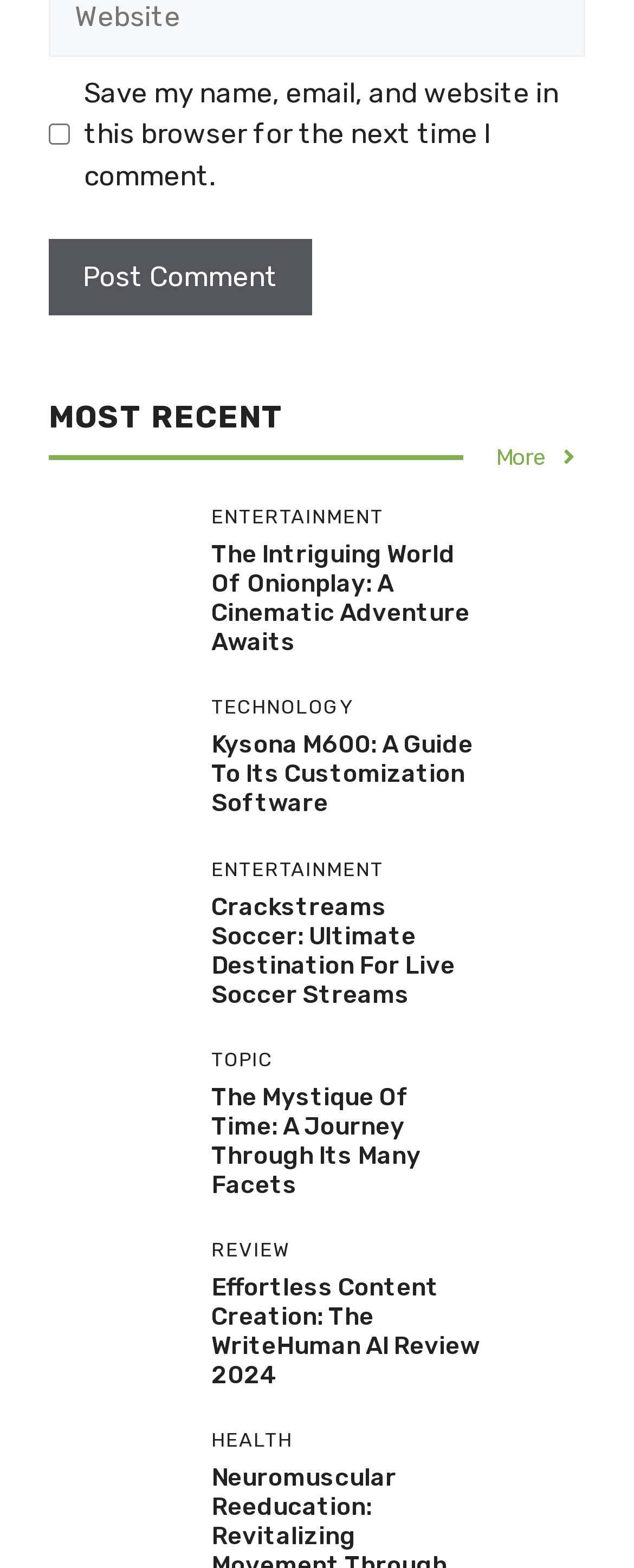Pinpoint the bounding box coordinates of the clickable element needed to complete the instruction: "Read more about 'The Intriguing World Of Onionplay: A Cinematic Adventure Awaits'". The coordinates should be provided as four float numbers between 0 and 1: [left, top, right, bottom].

[0.333, 0.344, 0.741, 0.419]